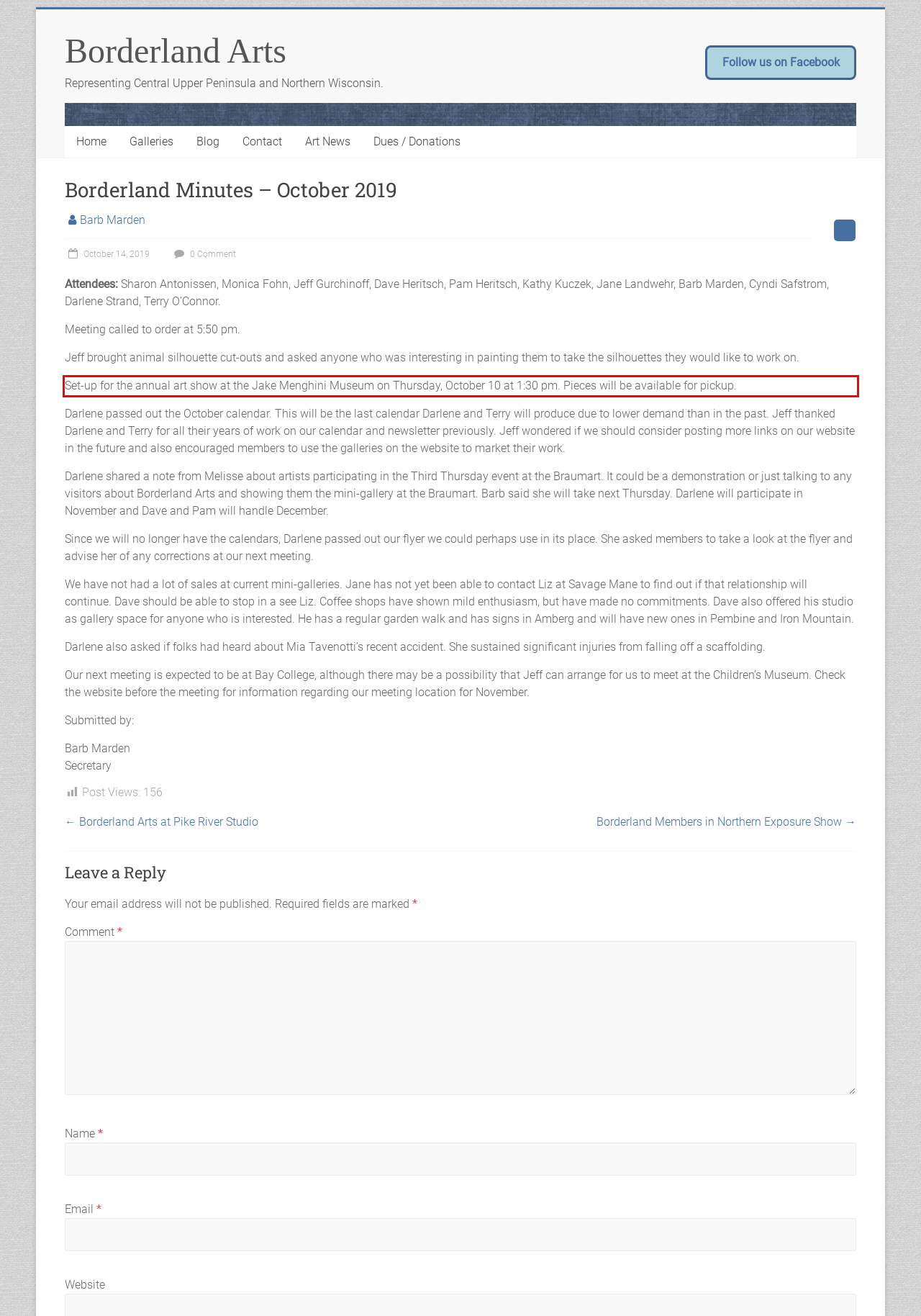Identify the text inside the red bounding box in the provided webpage screenshot and transcribe it.

Set-up for the annual art show at the Jake Menghini Museum on Thursday, October 10 at 1:30 pm. Pieces will be available for pickup.